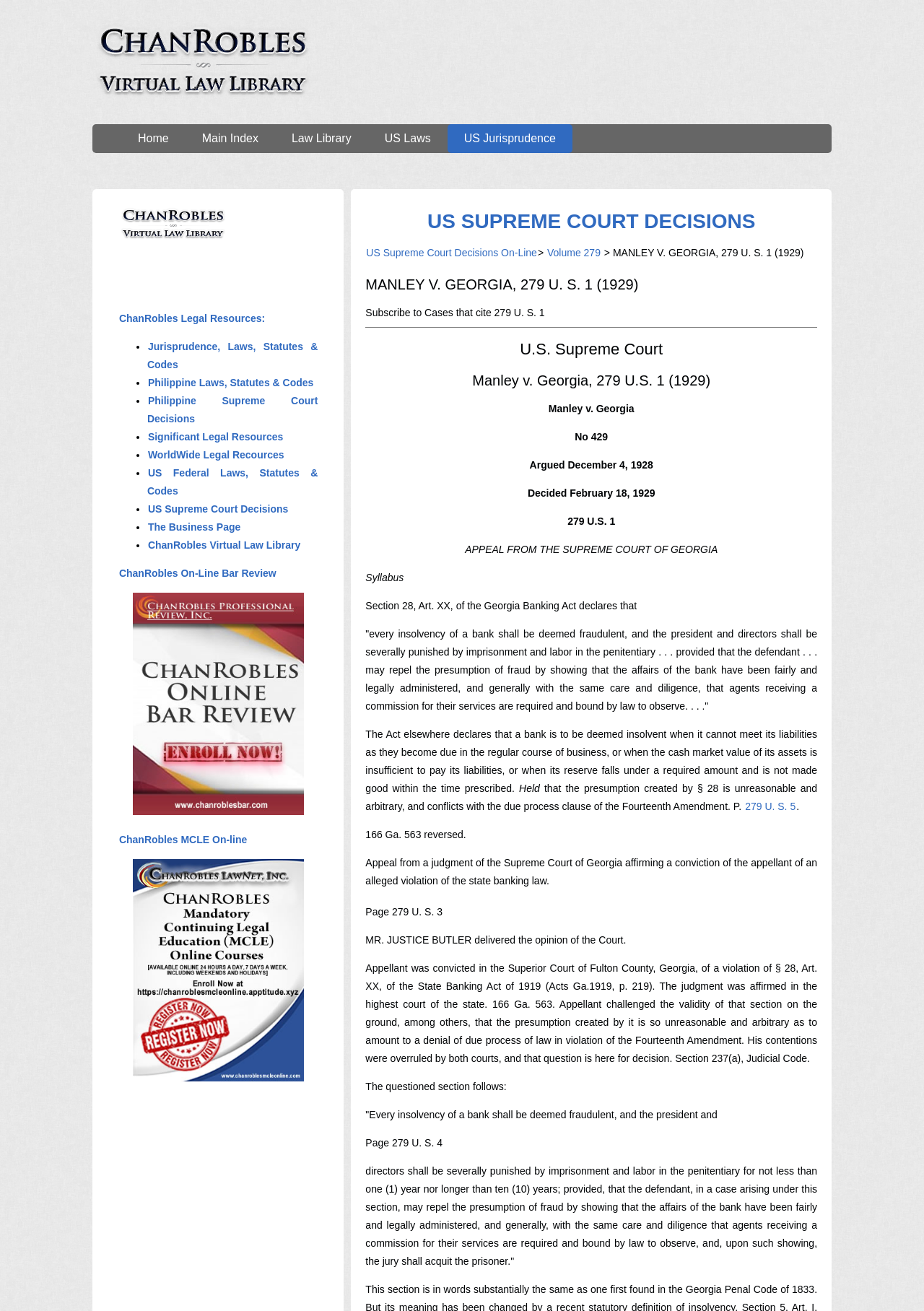Please find the bounding box coordinates of the element that must be clicked to perform the given instruction: "View the 'US Supreme Court Decisions On-Line' page". The coordinates should be four float numbers from 0 to 1, i.e., [left, top, right, bottom].

[0.396, 0.188, 0.582, 0.197]